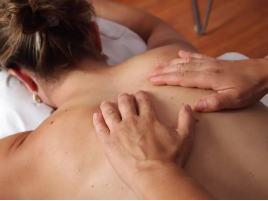What is the purpose of the massage treatment?
Kindly offer a comprehensive and detailed response to the question.

The purpose of the massage treatment is to promote relaxation and relief from tension, as part of a holistic approach that aligns with the theme of 'Hong Massage', which emphasizes healing for both mind and body.